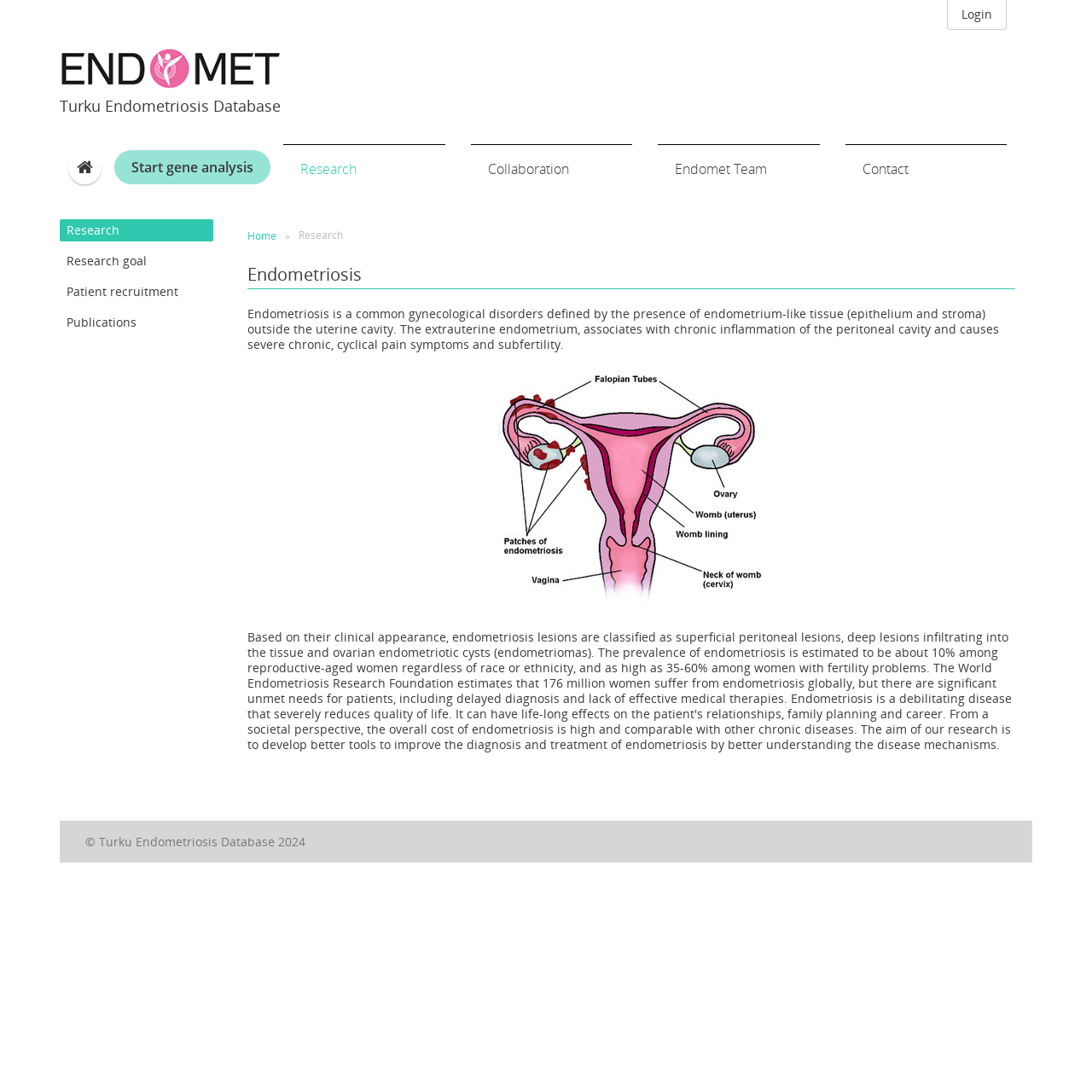Using the format (top-left x, top-left y, bottom-right x, bottom-right y), and given the element description, identify the bounding box coordinates within the screenshot: Turku Endometriosis Database

[0.055, 0.072, 0.922, 0.107]